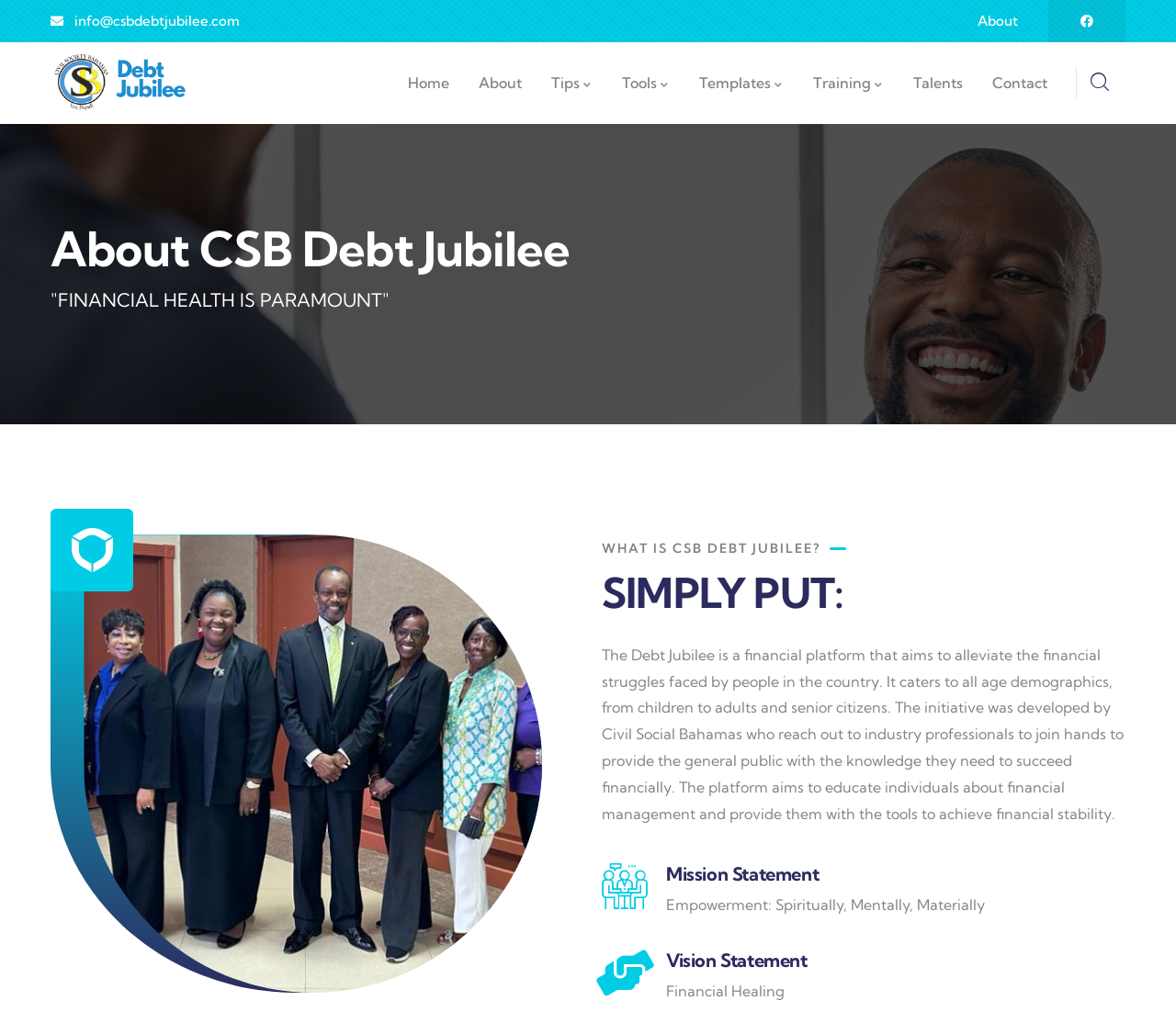Pinpoint the bounding box coordinates of the clickable area needed to execute the instruction: "Go to the home page". The coordinates should be specified as four float numbers between 0 and 1, i.e., [left, top, right, bottom].

[0.043, 0.05, 0.16, 0.114]